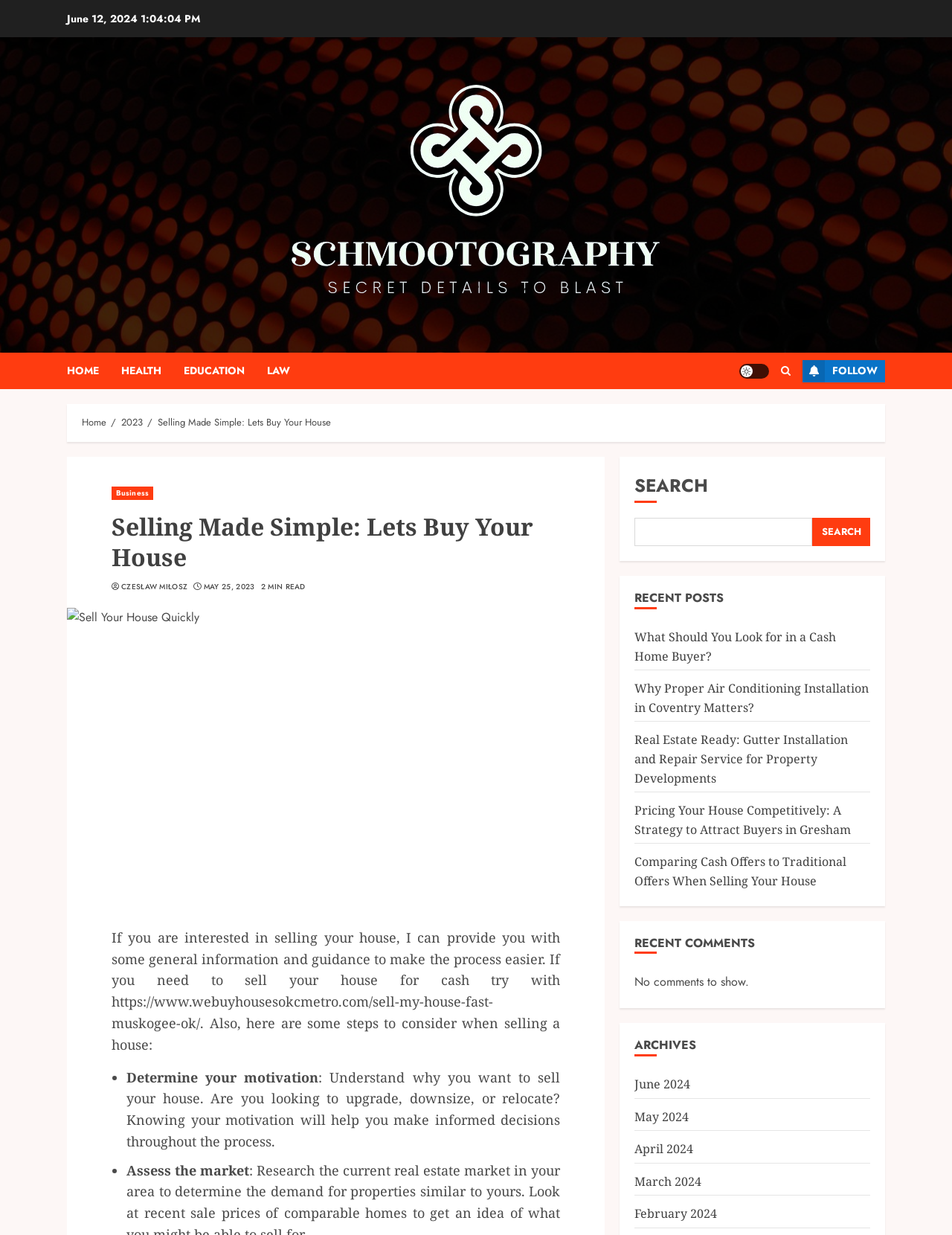Determine the bounding box coordinates for the clickable element to execute this instruction: "Search for something". Provide the coordinates as four float numbers between 0 and 1, i.e., [left, top, right, bottom].

[0.667, 0.382, 0.914, 0.442]